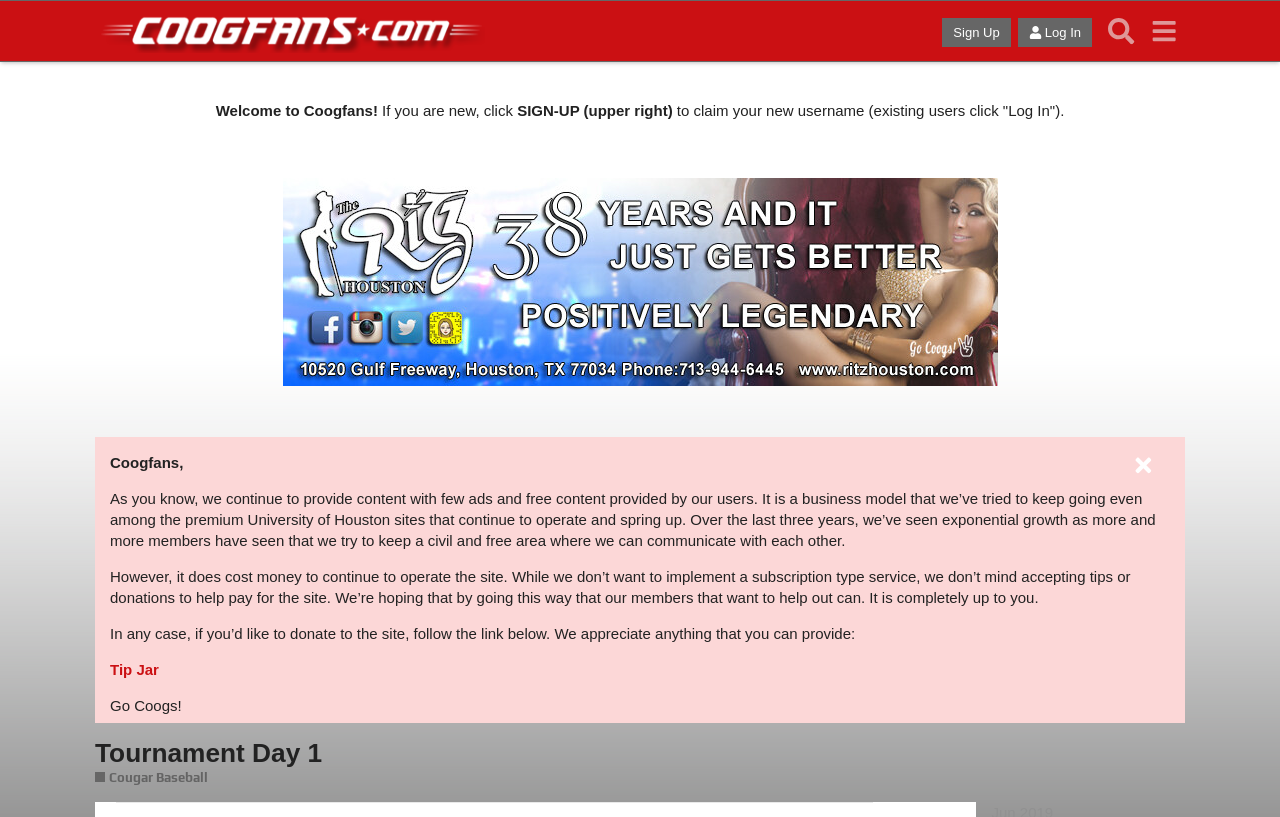Identify the bounding box coordinates of the section that should be clicked to achieve the task described: "Donate to the site".

[0.086, 0.809, 0.124, 0.83]